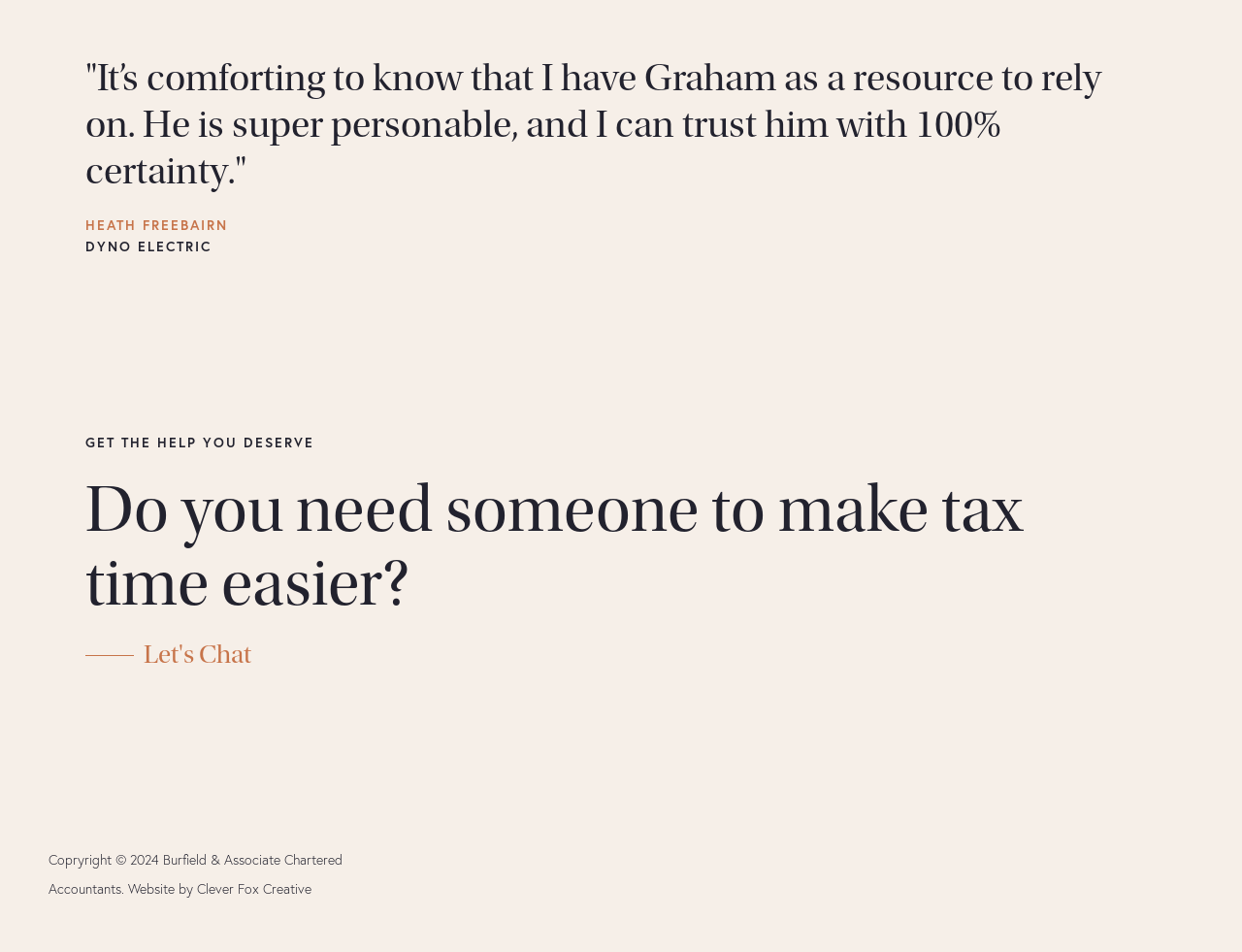Given the element description مرور در Trac, specify the bounding box coordinates of the corresponding UI element in the format (top-left x, top-left y, bottom-right x, bottom-right y). All values must be between 0 and 1.

None